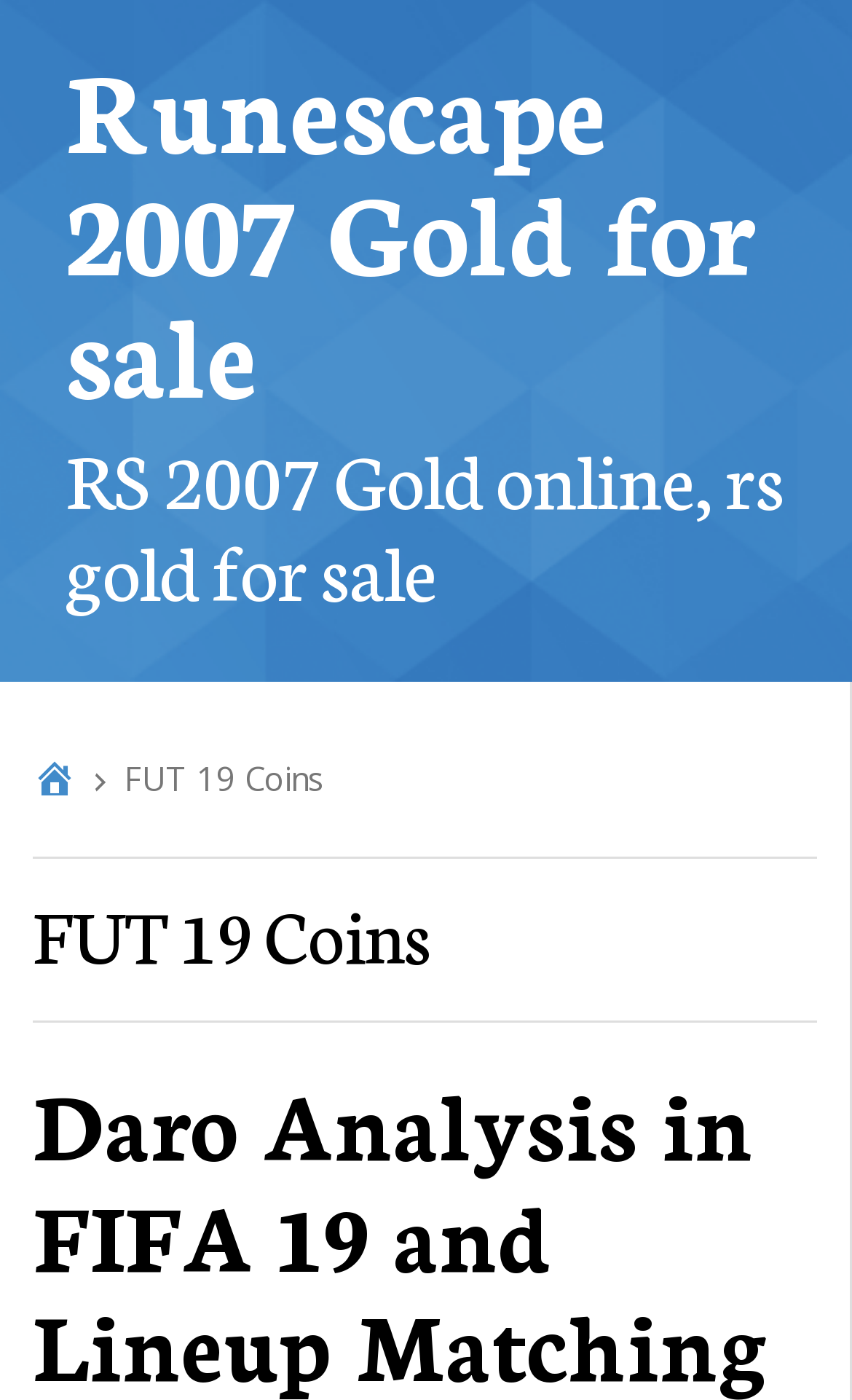Extract the top-level heading from the webpage and provide its text.

Runescape 2007 Gold for sale